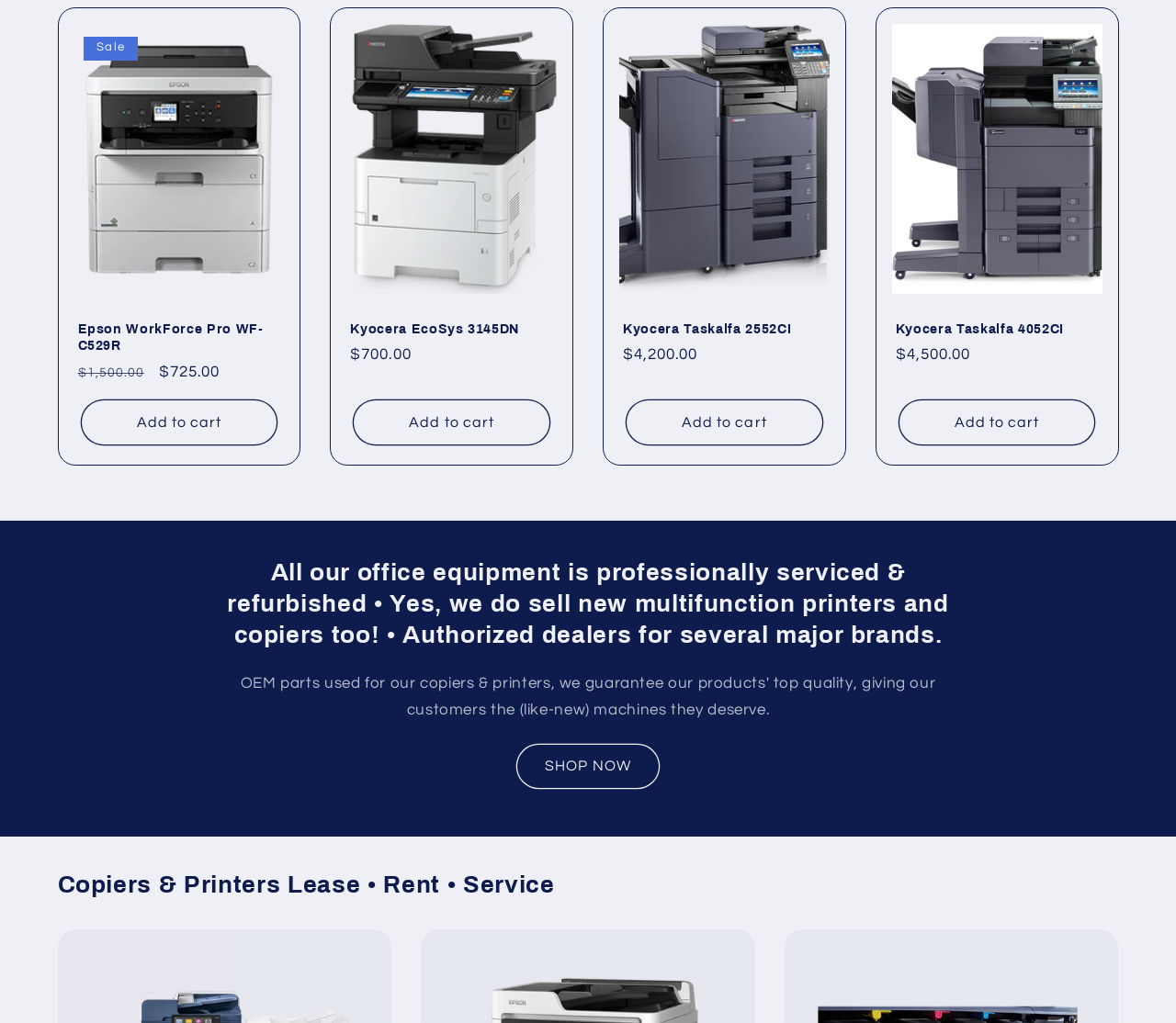Please identify the bounding box coordinates of the clickable region that I should interact with to perform the following instruction: "Click on Shop NOW button". The coordinates should be expressed as four float numbers between 0 and 1, i.e., [left, top, right, bottom].

None